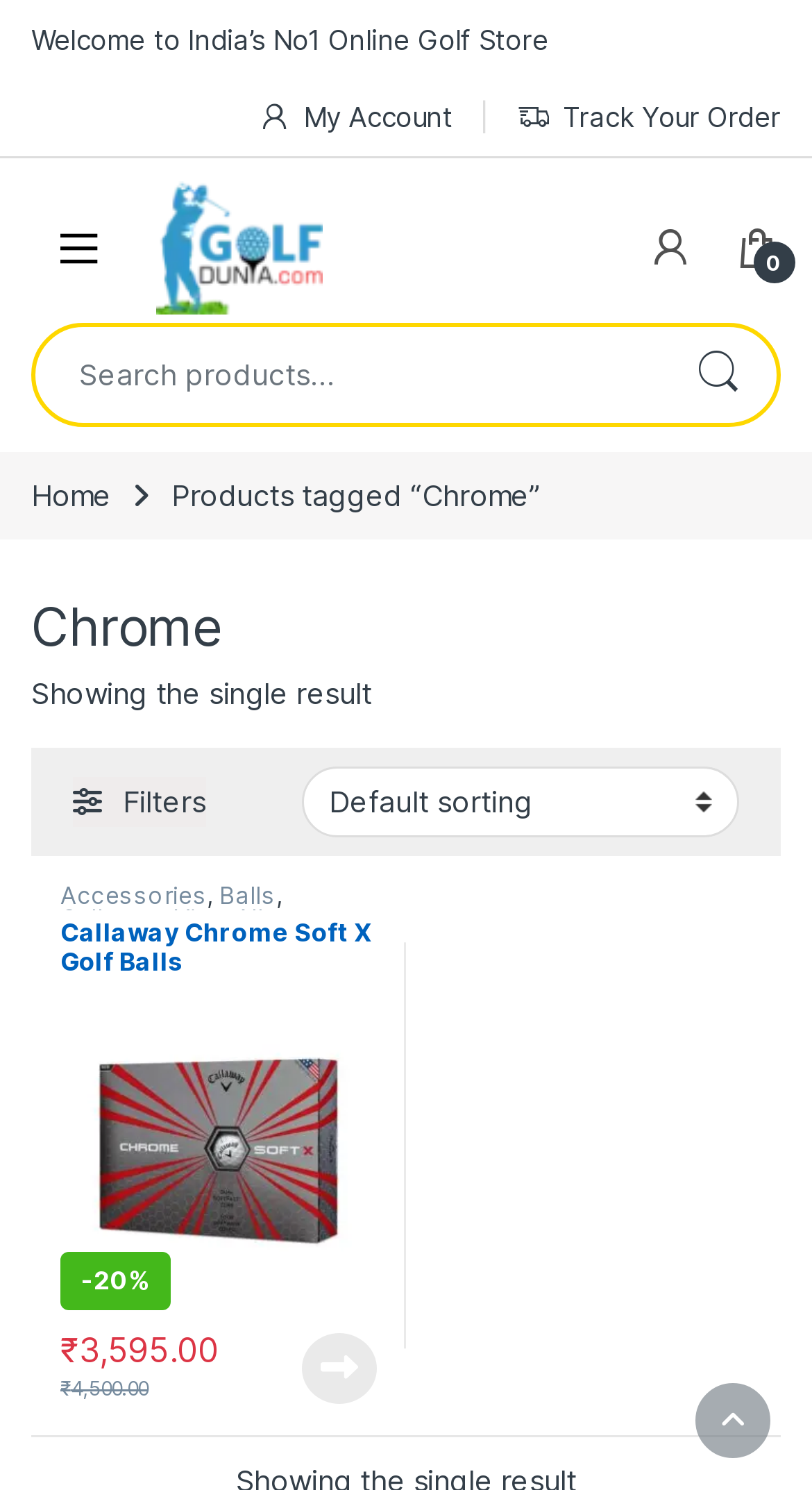Find the bounding box coordinates of the clickable element required to execute the following instruction: "Search for products". Provide the coordinates as four float numbers between 0 and 1, i.e., [left, top, right, bottom].

[0.038, 0.216, 0.962, 0.286]